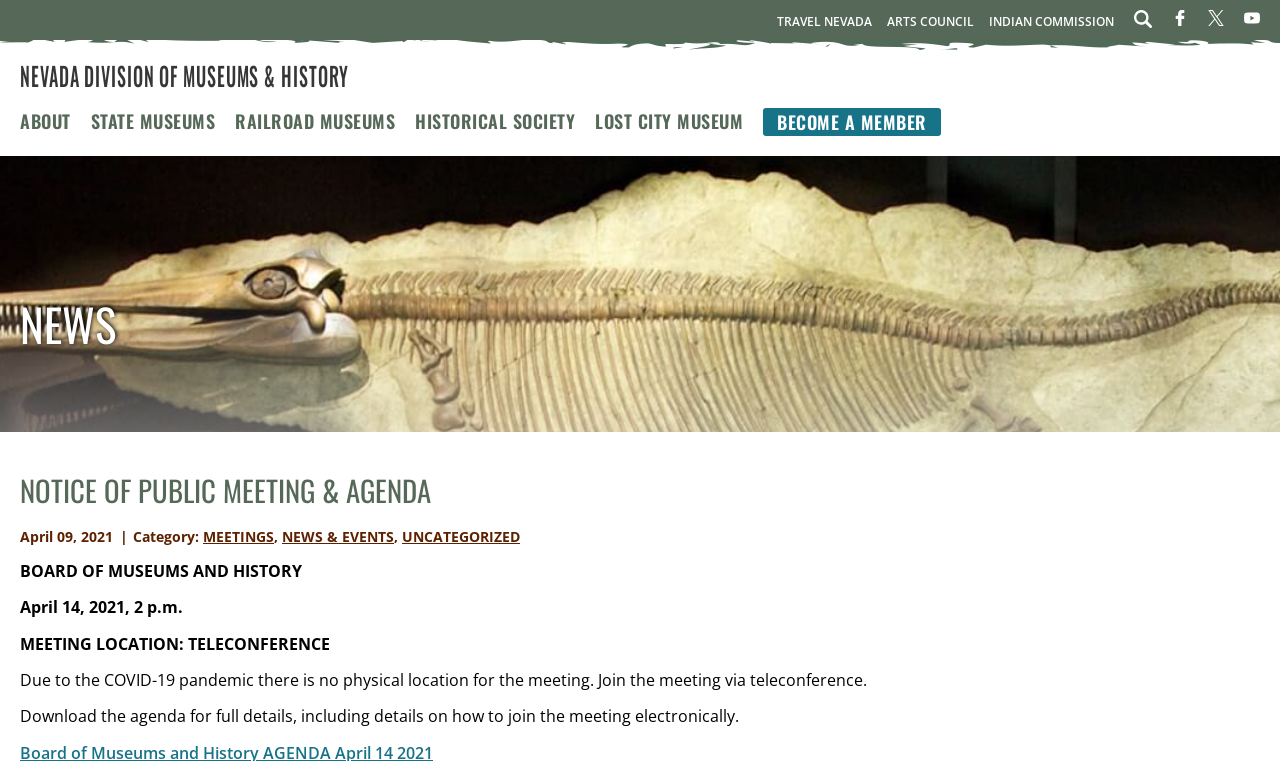How many museums are listed on this webpage?
Answer the question with as much detail as you can, using the image as a reference.

I counted the number of museum links on the webpage, including 'NEVADA STATE MUSEUM, CARSON CITY', 'NEVADA STATE MUSEUM, LAS VEGAS', 'NEVADA STATE RAILROAD MUSEUM, CARSON CITY', 'NEVADA STATE RAILROAD MUSEUM, BOULDER CITY', and 'EAST ELY RAILROAD DEPOT MUSEUM'.